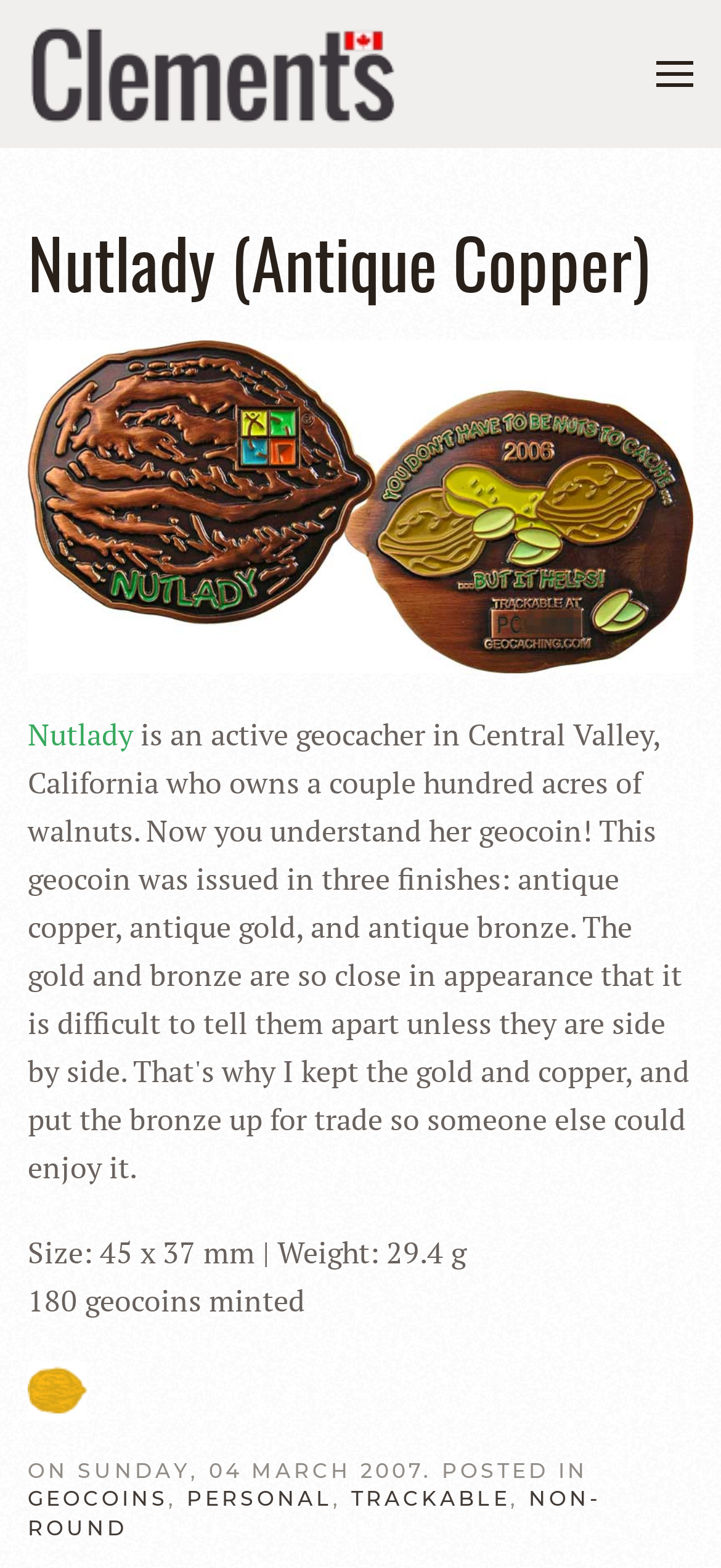Given the following UI element description: "title="Nutlady (Antique Copper)"", find the bounding box coordinates in the webpage screenshot.

[0.038, 0.308, 0.962, 0.334]